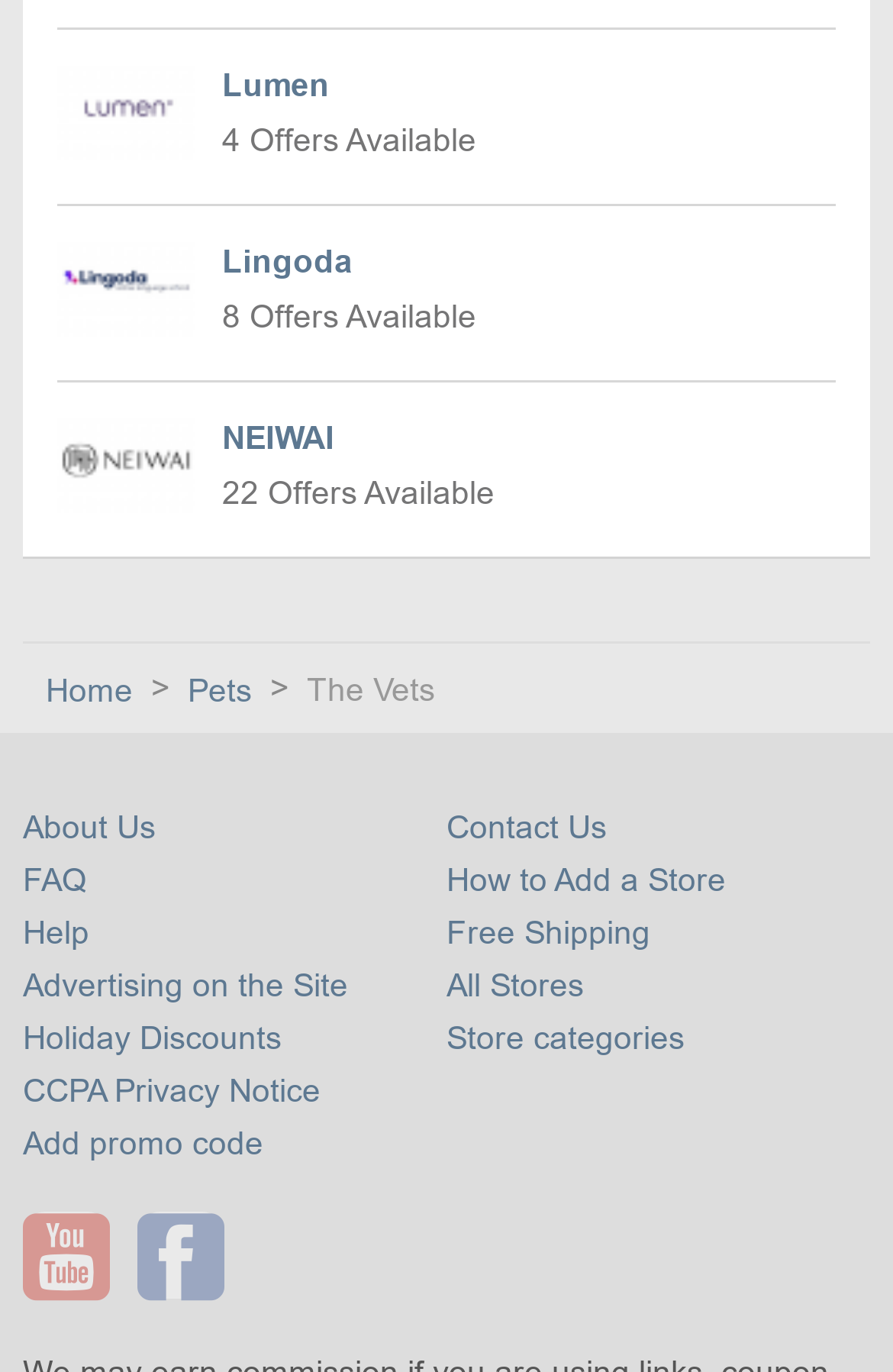Identify the bounding box coordinates of the region that should be clicked to execute the following instruction: "Contact Us".

[0.5, 0.59, 0.679, 0.617]